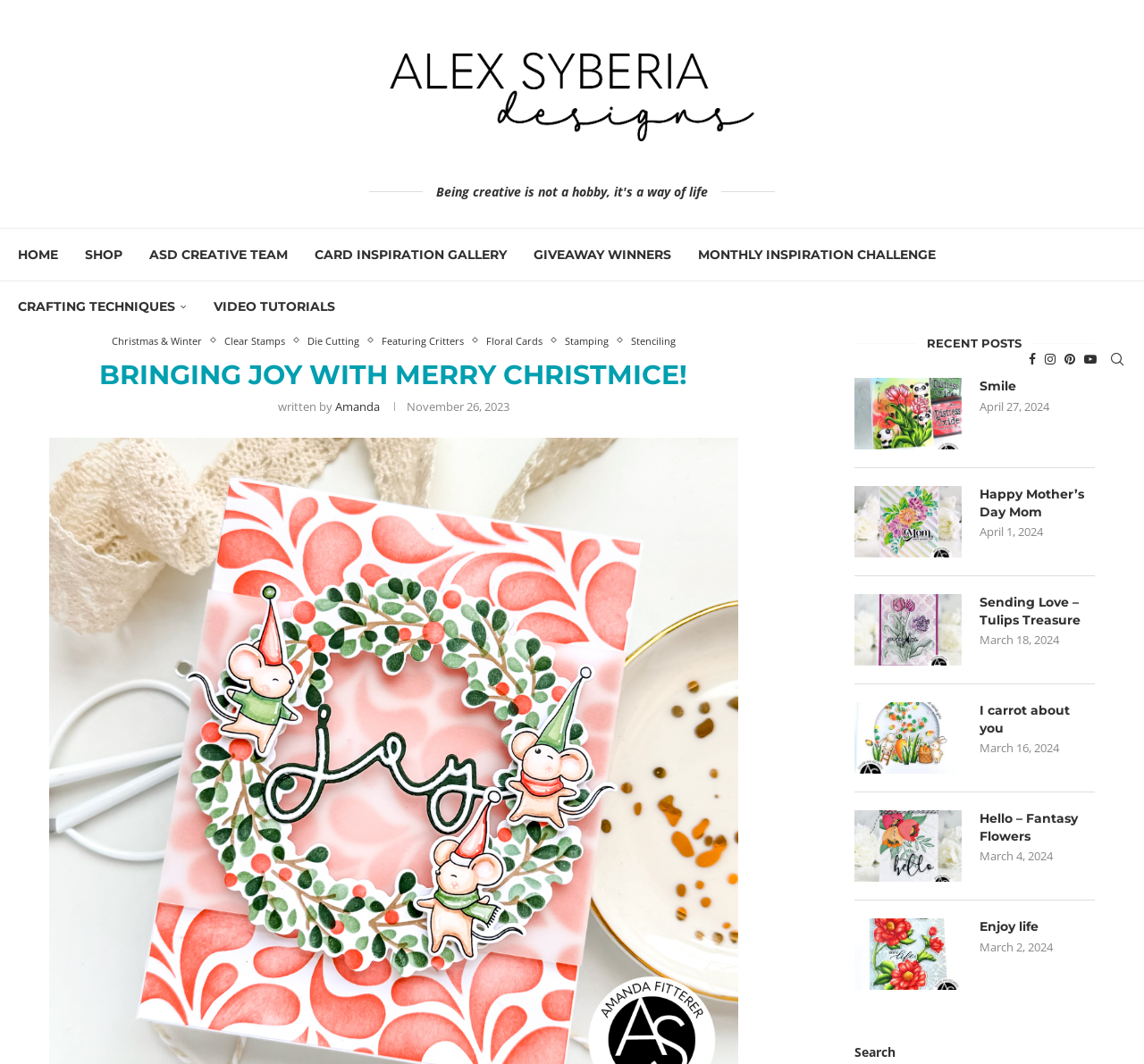Locate the bounding box coordinates of the area you need to click to fulfill this instruction: 'Visit the ASD CREATIVE TEAM page'. The coordinates must be in the form of four float numbers ranging from 0 to 1: [left, top, right, bottom].

[0.13, 0.215, 0.252, 0.263]